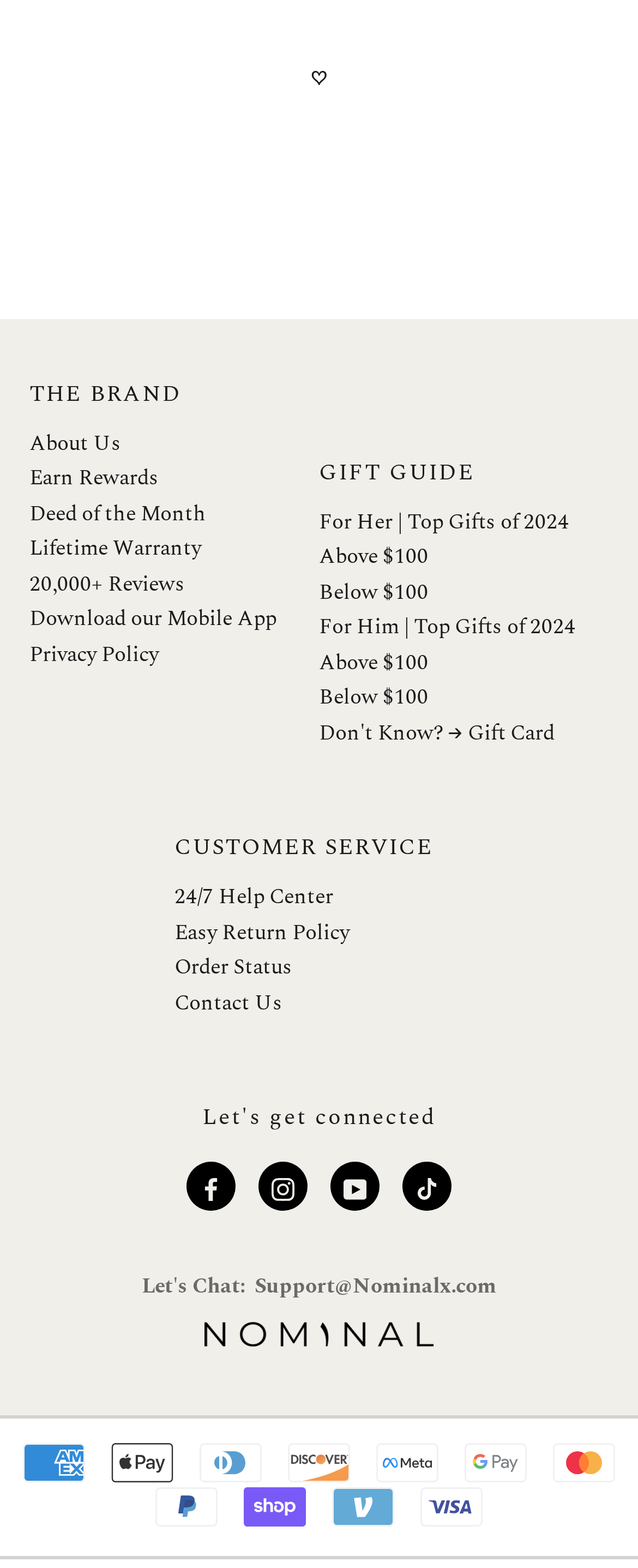Extract the bounding box coordinates for the HTML element that matches this description: "Don't Know? → Gift Card". The coordinates should be four float numbers between 0 and 1, i.e., [left, top, right, bottom].

[0.5, 0.458, 0.954, 0.478]